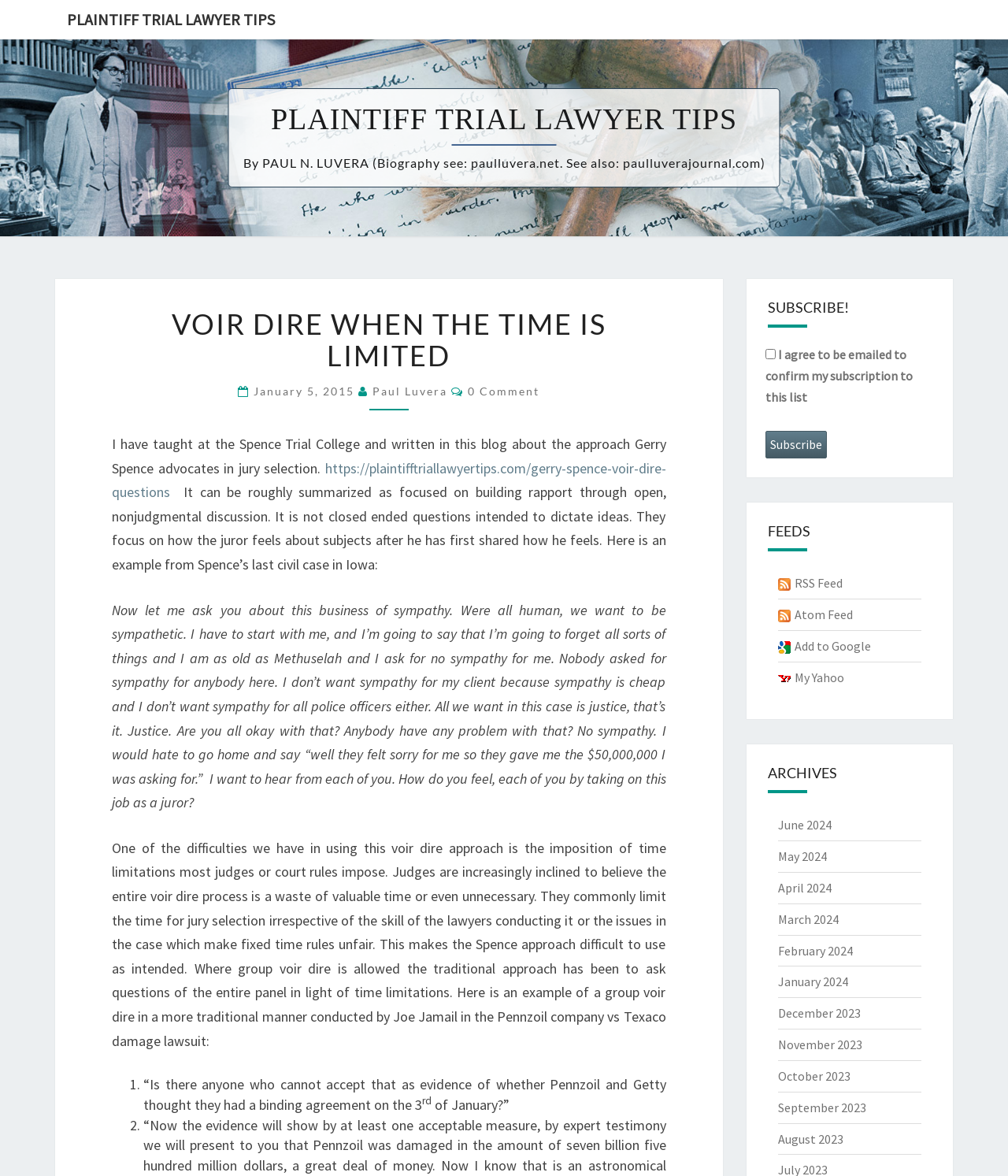What is the author's name?
Carefully analyze the image and provide a thorough answer to the question.

The author's name is mentioned in the link 'By PAUL N. LUVERA (Biography see: paulluvera.net. See also: paulluverajournal.com)' which is a subheading of the main title.